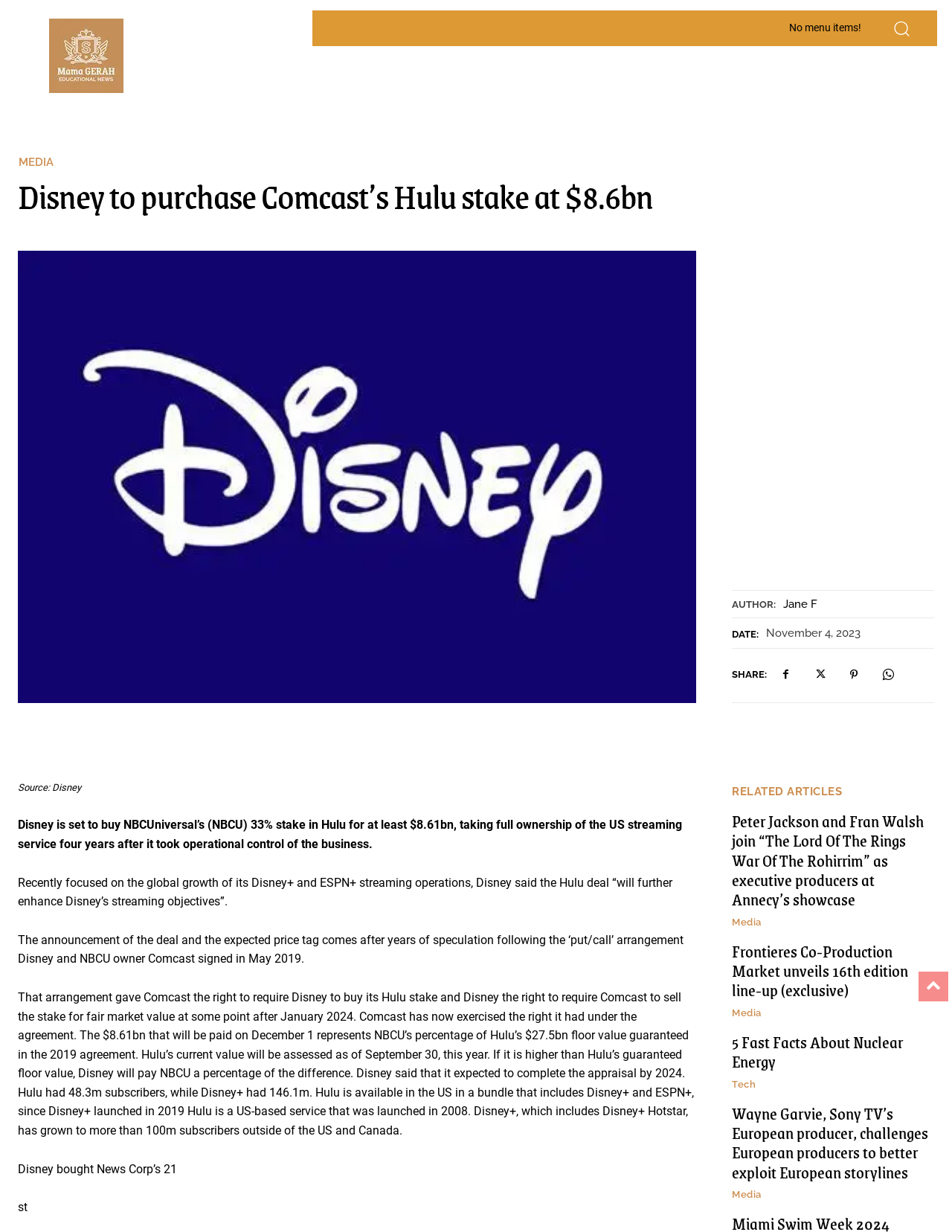How many subscribers does Hulu have?
Please interpret the details in the image and answer the question thoroughly.

I found the number of subscribers by reading the article's text, specifically the sentence that mentions Hulu's current value and its number of subscribers.